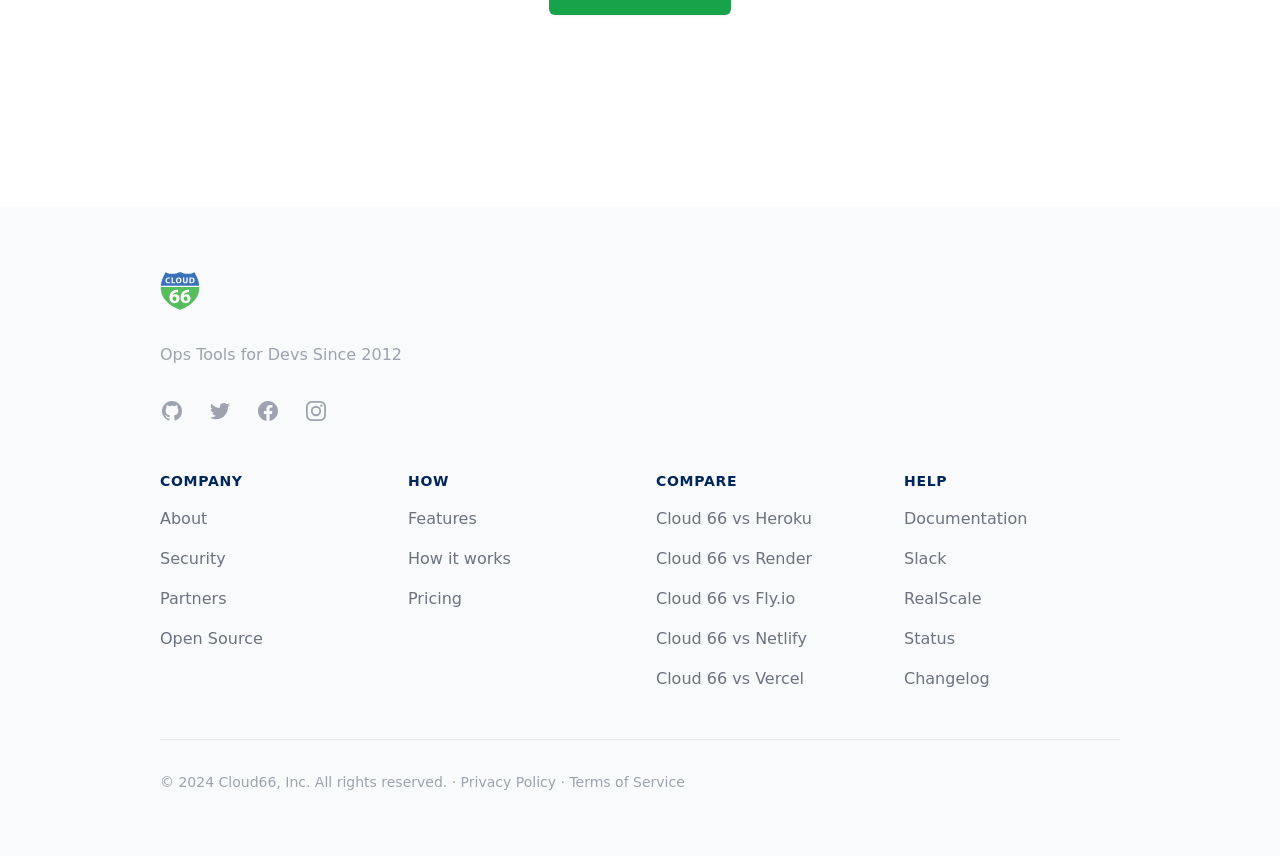Please identify the bounding box coordinates of the region to click in order to complete the task: "Support Stockholm Center for Freedom on Patreon". The coordinates must be four float numbers between 0 and 1, specified as [left, top, right, bottom].

None